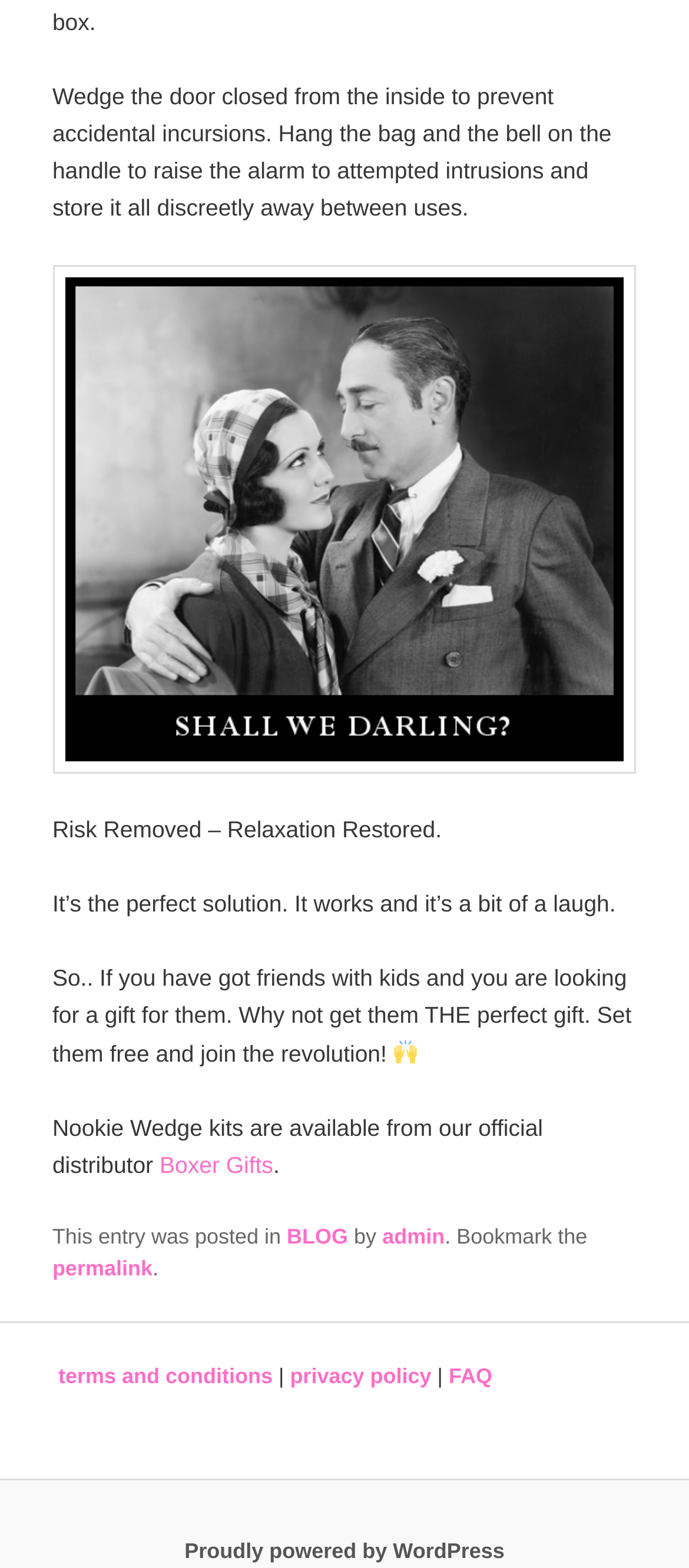Find and indicate the bounding box coordinates of the region you should select to follow the given instruction: "Read terms and conditions".

[0.085, 0.87, 0.396, 0.886]